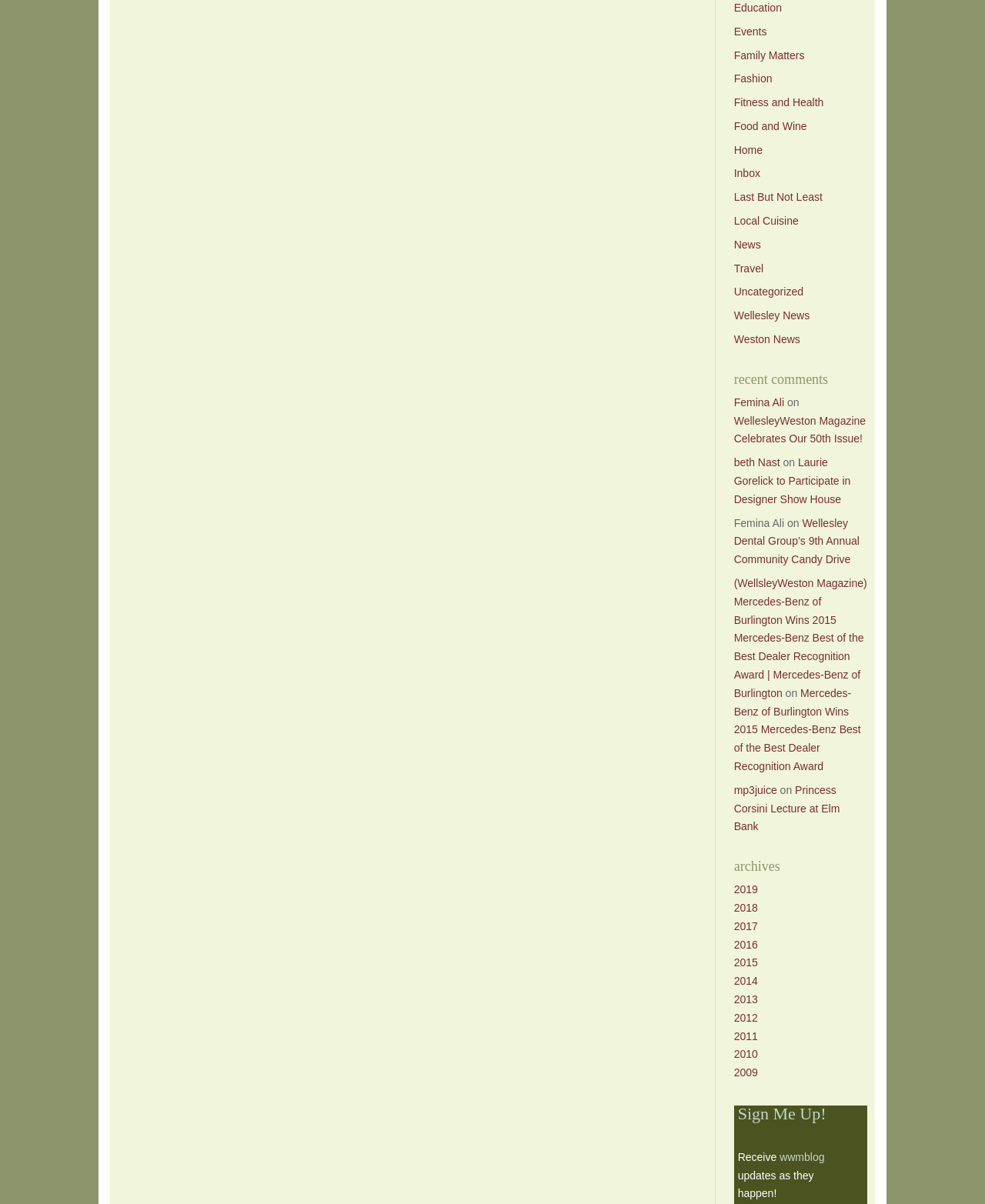Please provide the bounding box coordinates for the element that needs to be clicked to perform the following instruction: "Sign up for updates". The coordinates should be given as four float numbers between 0 and 1, i.e., [left, top, right, bottom].

[0.749, 0.899, 0.868, 0.919]